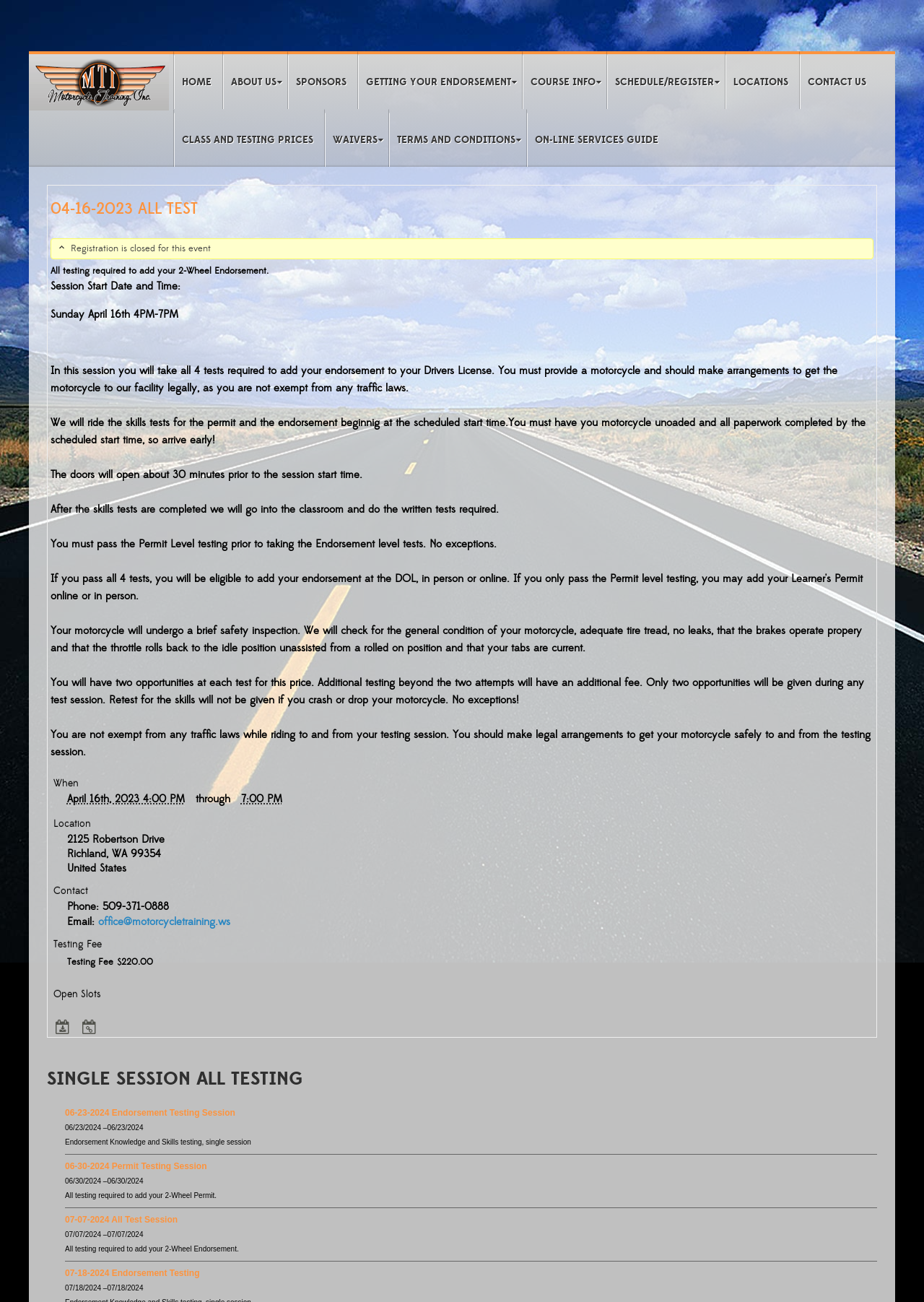Predict the bounding box of the UI element based on this description: "Terms and Conditions".

[0.421, 0.087, 0.569, 0.128]